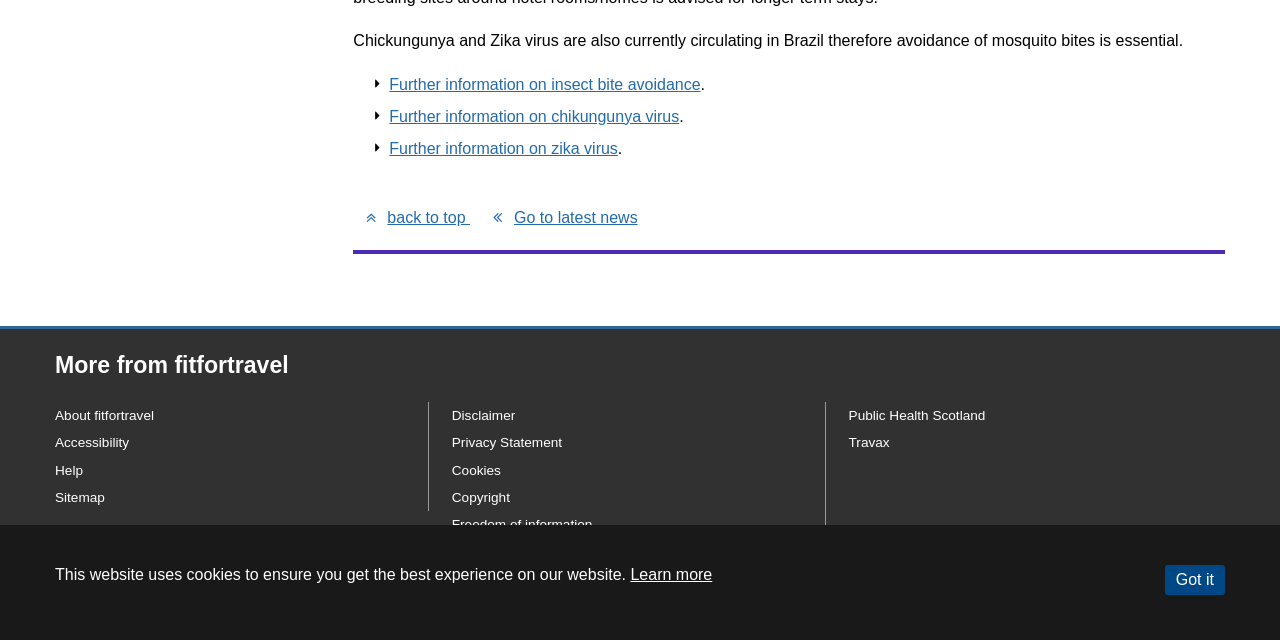From the element description About fitfortravel, predict the bounding box coordinates of the UI element. The coordinates must be specified in the format (top-left x, top-left y, bottom-right x, bottom-right y) and should be within the 0 to 1 range.

[0.043, 0.638, 0.12, 0.661]